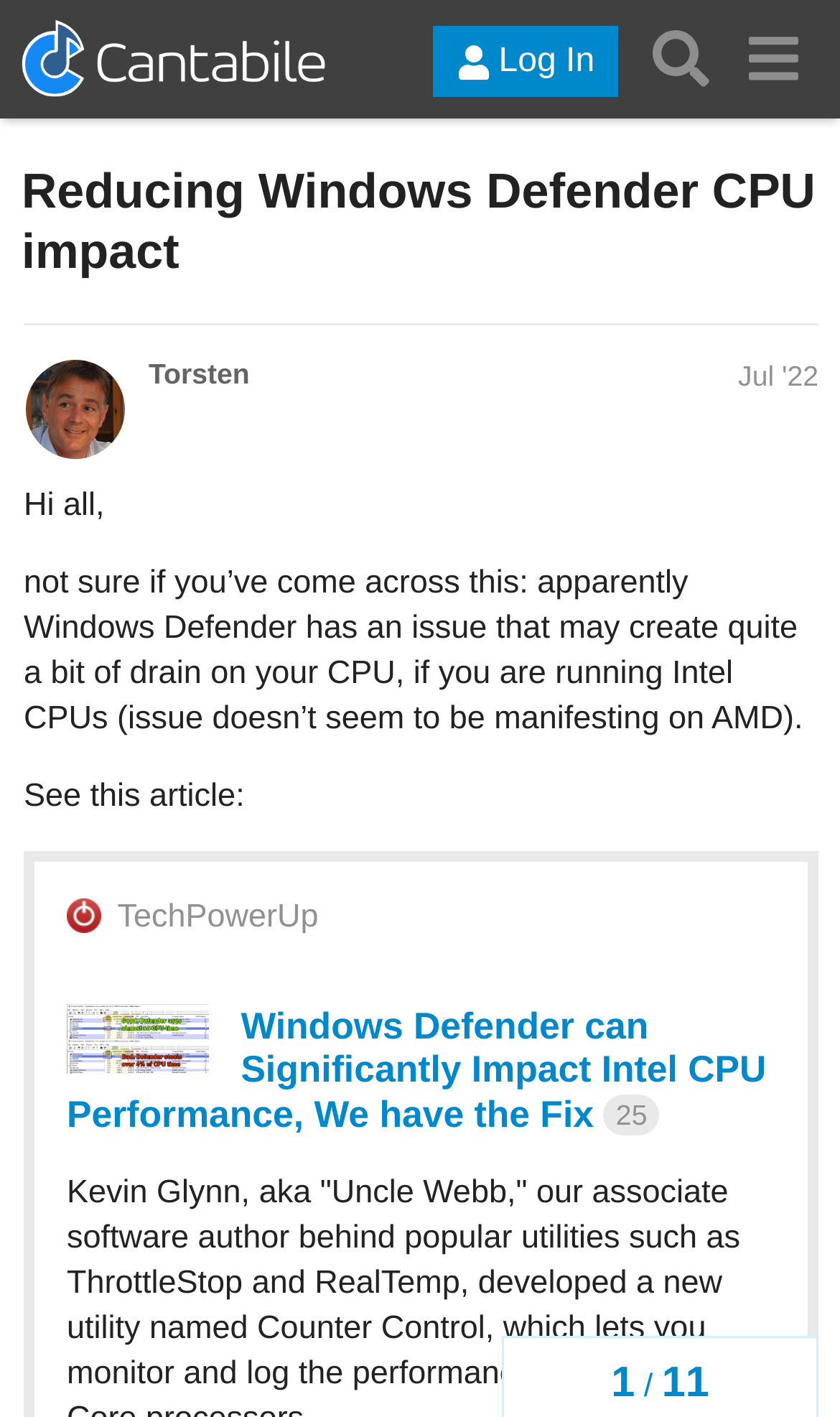Determine the coordinates of the bounding box that should be clicked to complete the instruction: "Click on the 'Log In' button". The coordinates should be represented by four float numbers between 0 and 1: [left, top, right, bottom].

[0.516, 0.019, 0.736, 0.069]